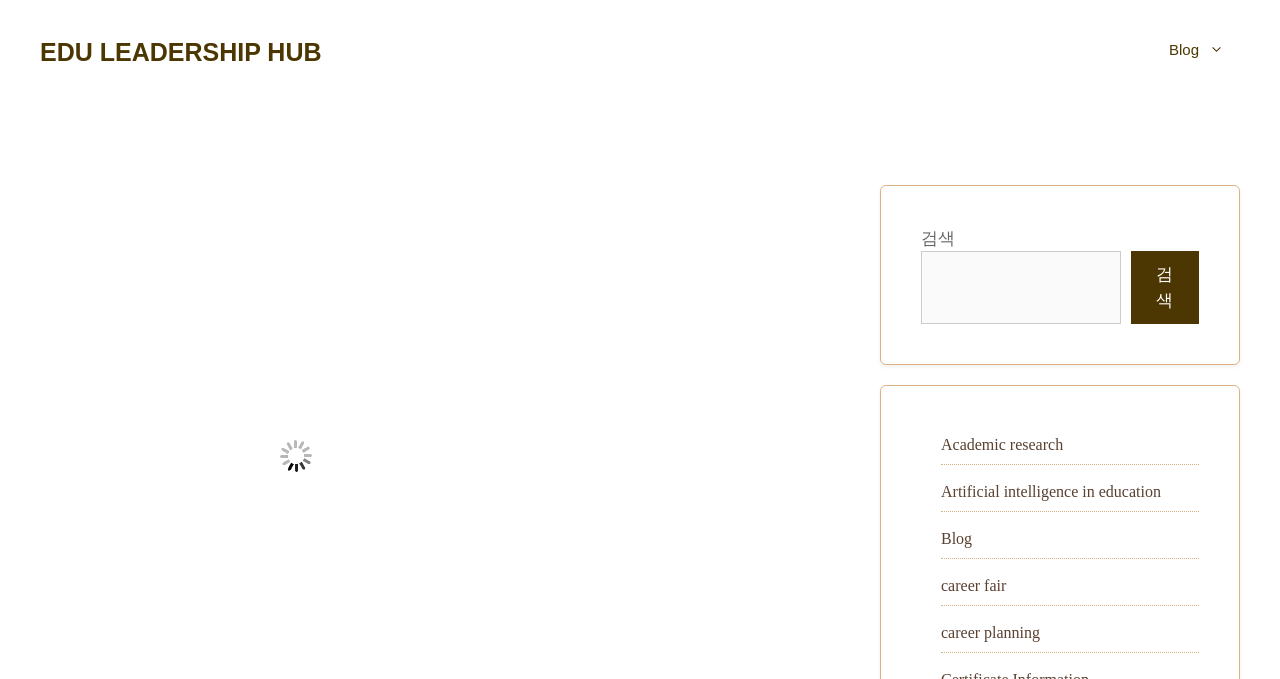Determine the bounding box coordinates for the area you should click to complete the following instruction: "go to Blog".

[0.901, 0.029, 0.969, 0.118]